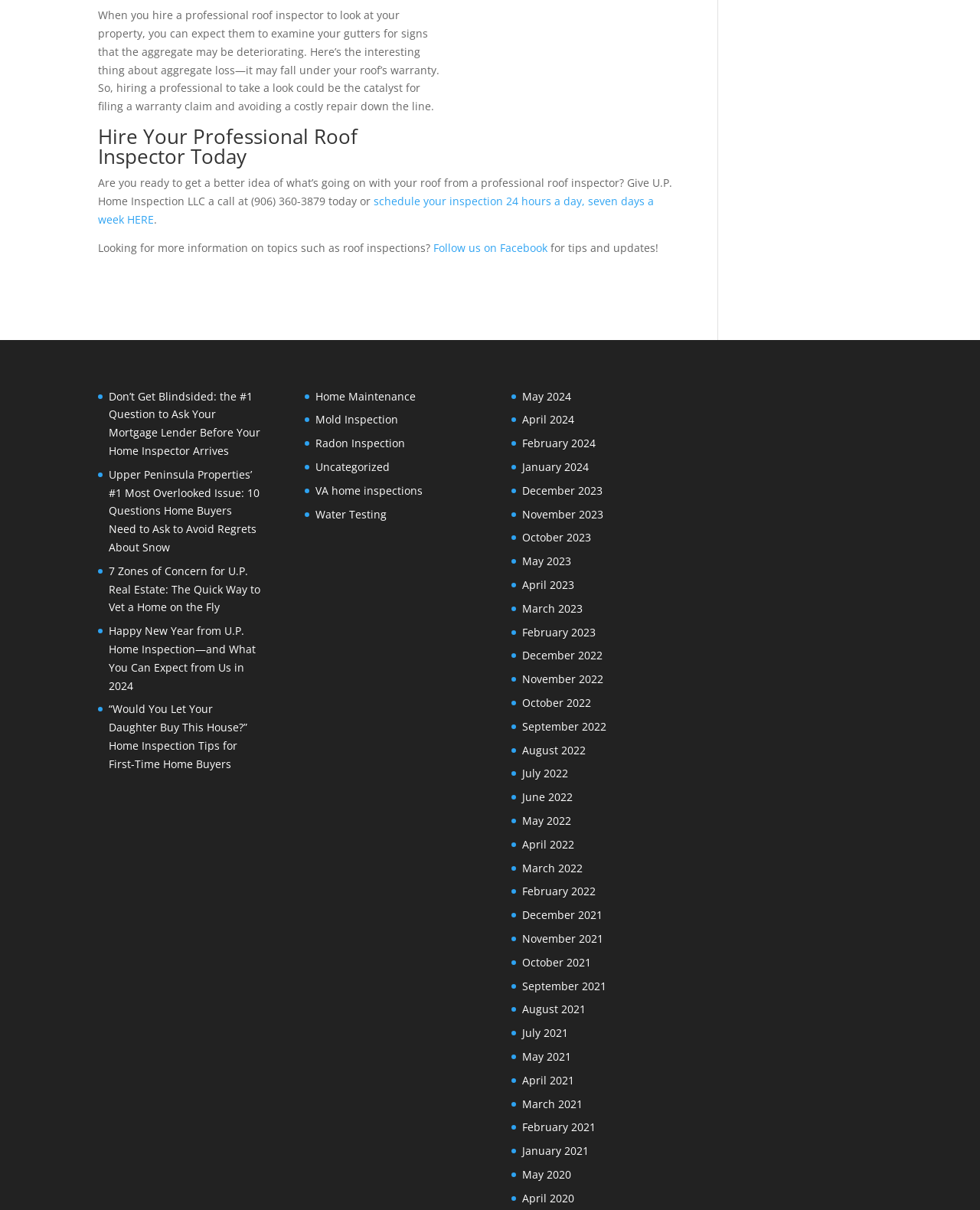What is the purpose of hiring a professional roof inspector?
Please ensure your answer is as detailed and informative as possible.

The first paragraph of text explains that hiring a professional roof inspector can help examine gutters for signs of aggregate loss, which may be covered under the roof's warranty.